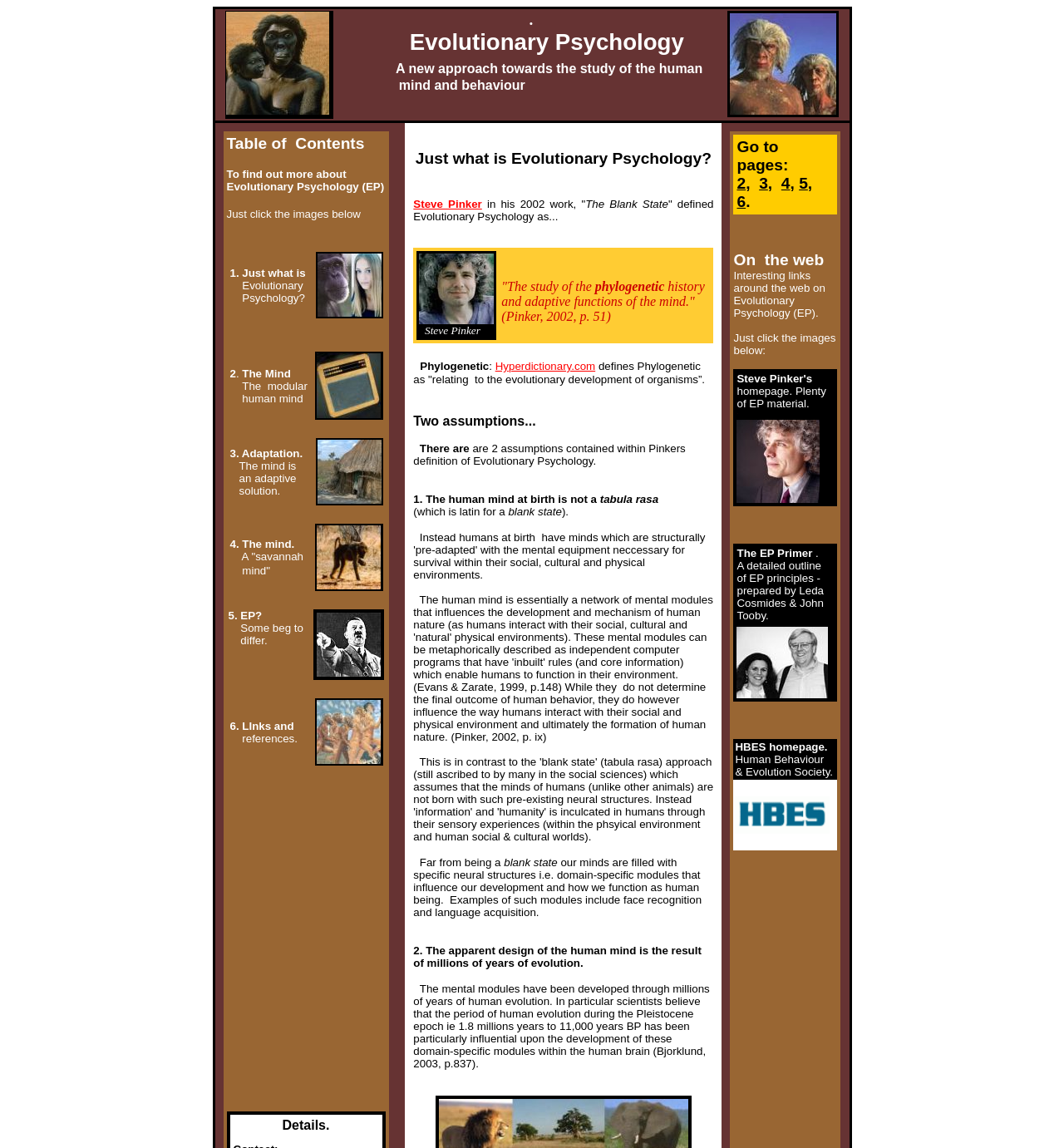How many images are there on the webpage?
Based on the screenshot, answer the question with a single word or phrase.

7